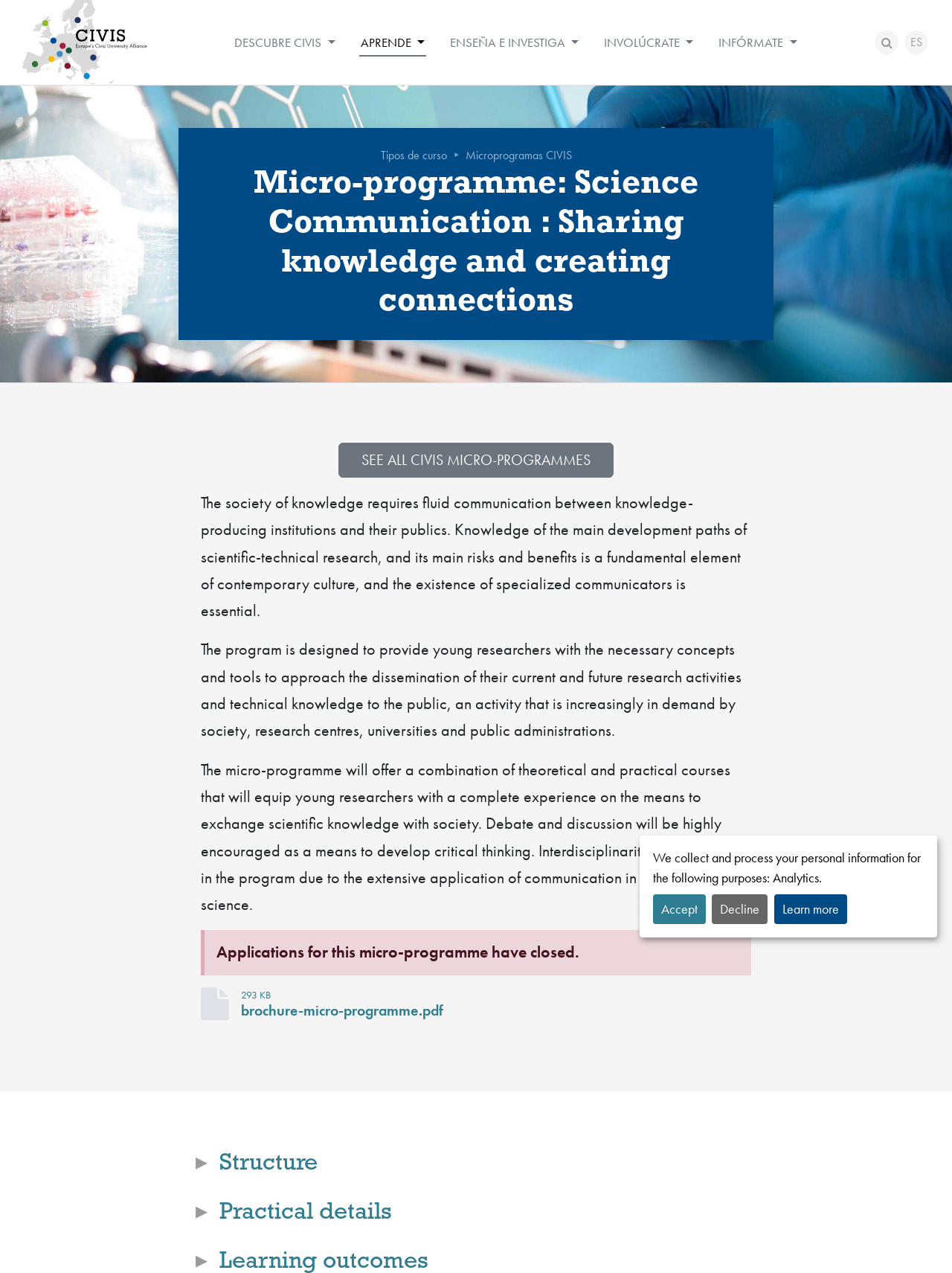Your task is to find and give the main heading text of the webpage.

Micro-programme: Science Communication : Sharing knowledge and creating connections